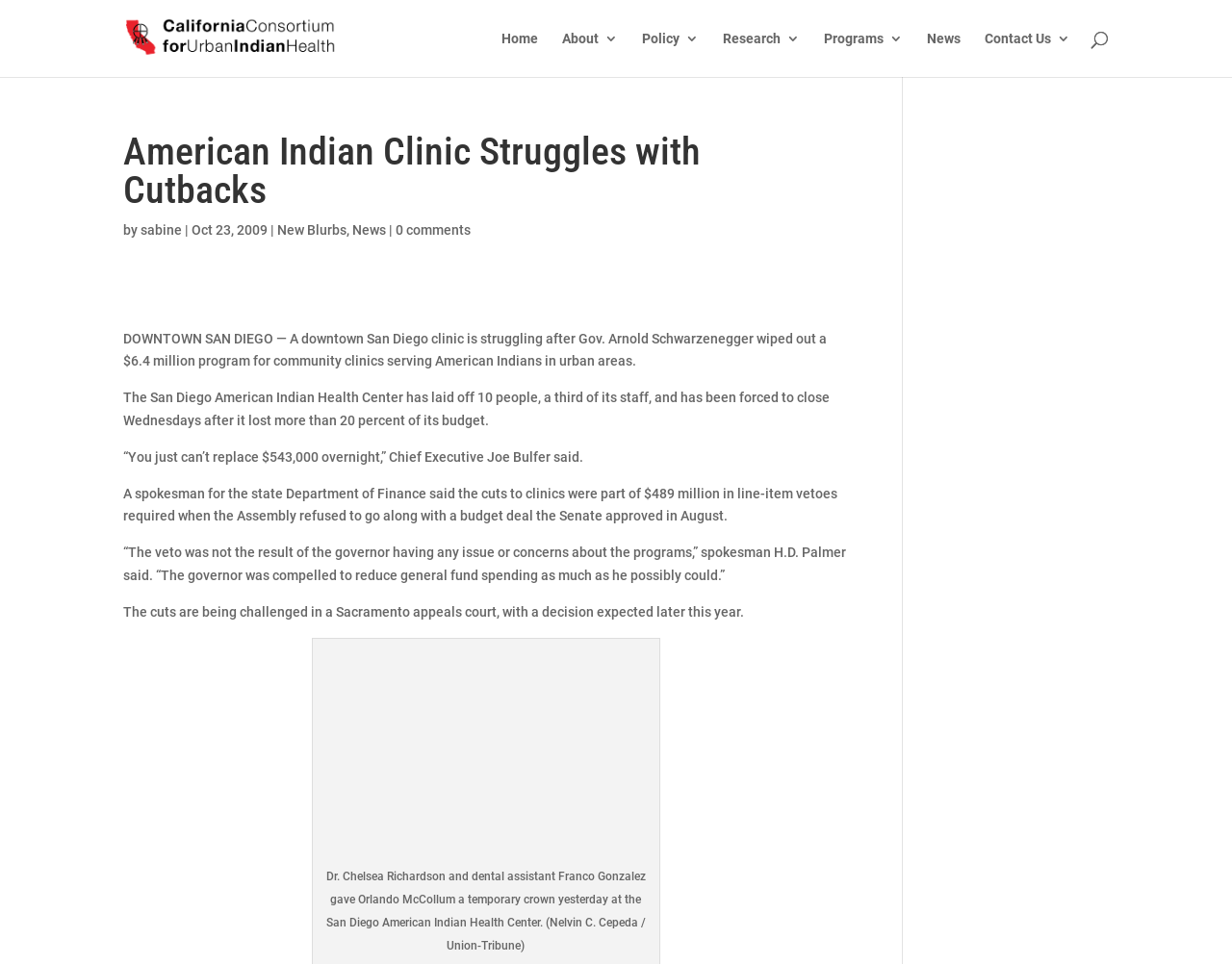Please specify the bounding box coordinates of the clickable region to carry out the following instruction: "Search for something". The coordinates should be four float numbers between 0 and 1, in the format [left, top, right, bottom].

[0.1, 0.0, 0.9, 0.001]